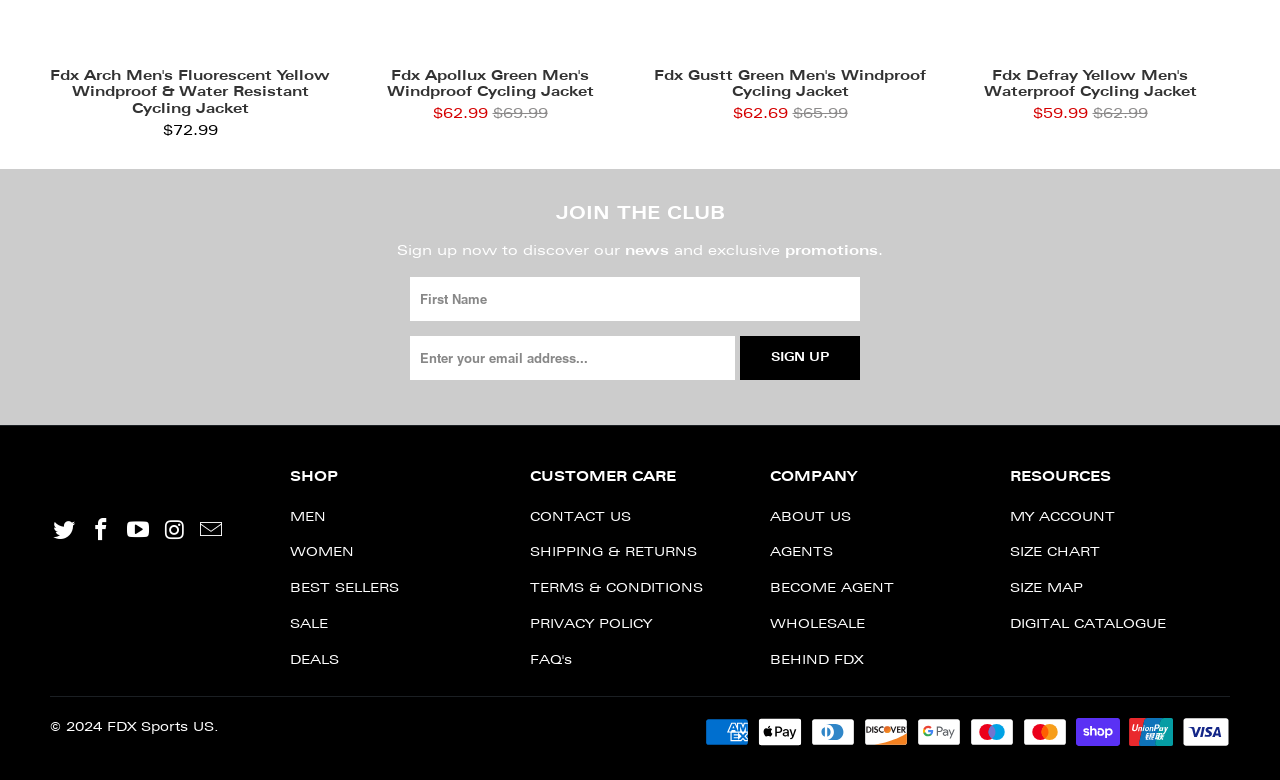Use the information in the screenshot to answer the question comprehensively: What types of payment are accepted?

The types of payment accepted can be found at the bottom of the webpage, where there are images of various payment methods, including American Express, Apple Pay, Diners Club, Discover, Google Pay, Maestro, Mastercard, Shop Pay, Union Pay, and Visa.